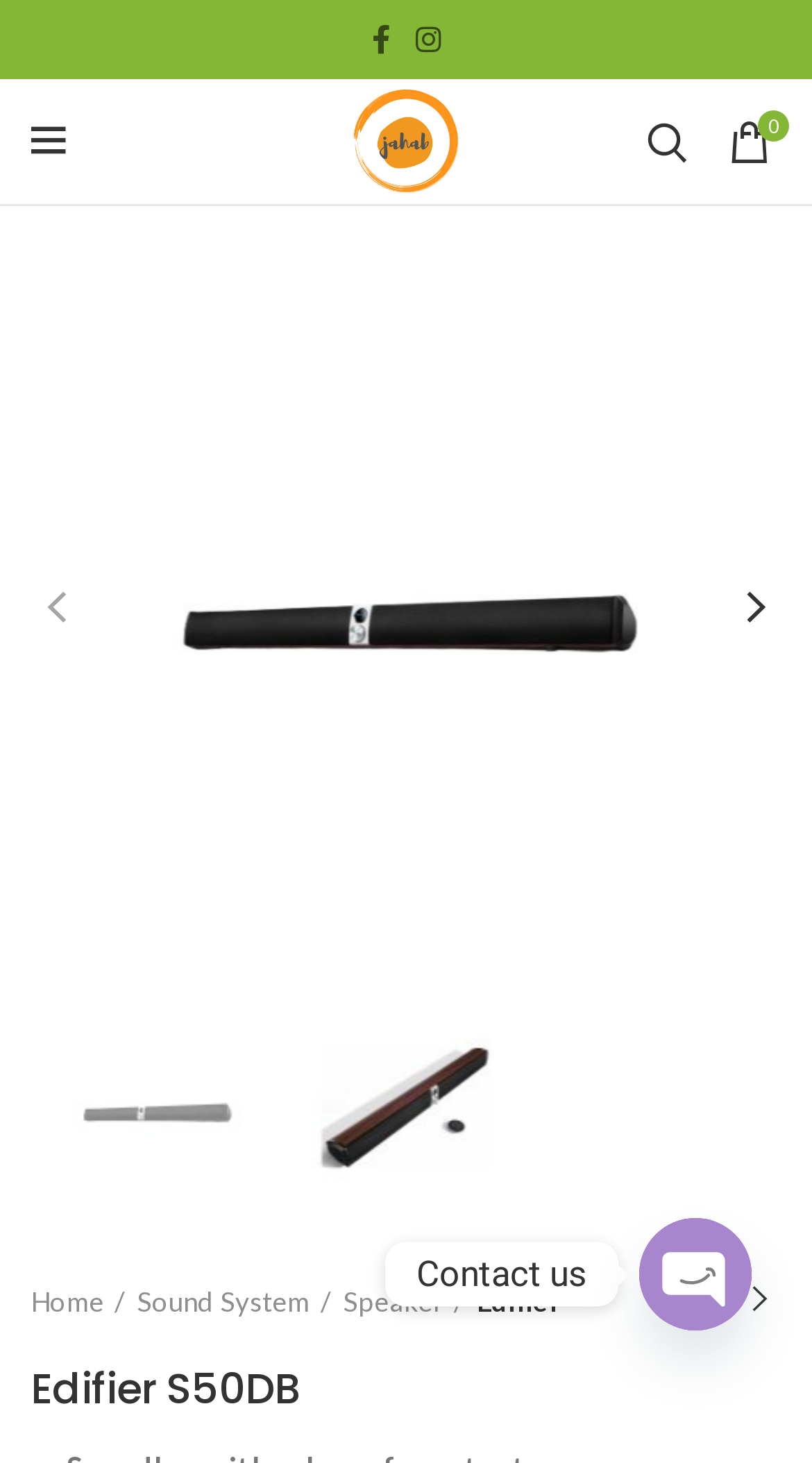Find the bounding box coordinates for the area that should be clicked to accomplish the instruction: "View the previous product".

[0.808, 0.875, 0.859, 0.904]